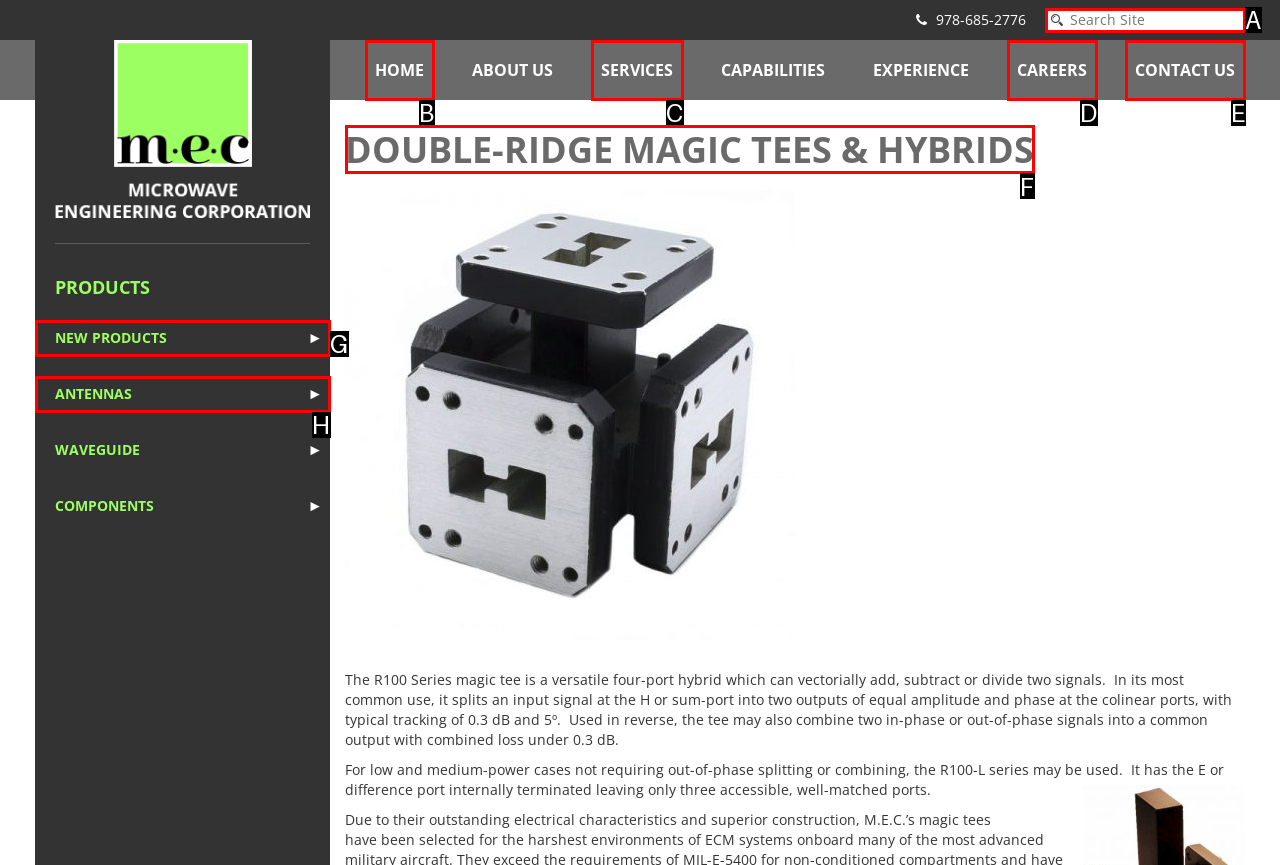Determine which HTML element should be clicked to carry out the following task: learn about double-ridge magic tees and hybrids Respond with the letter of the appropriate option.

F